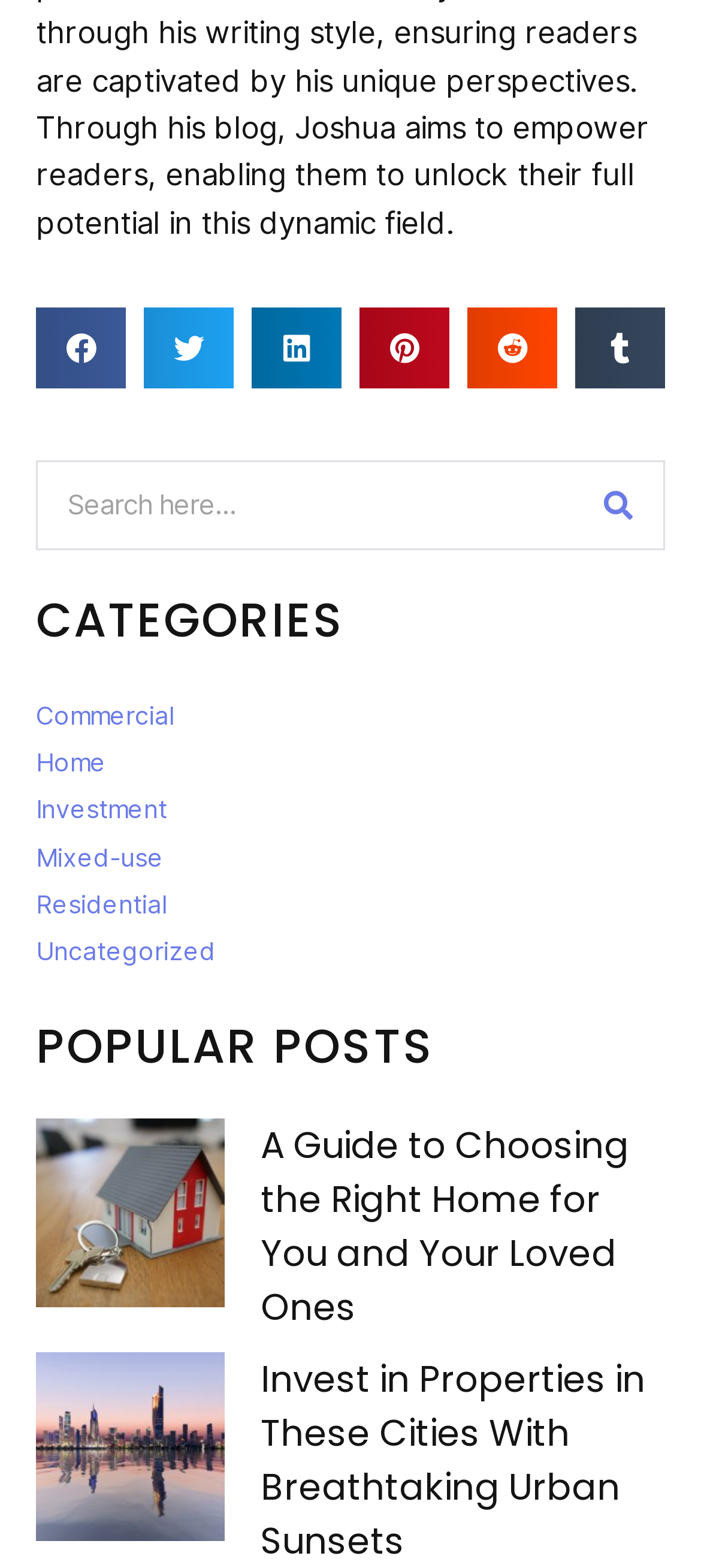Review the image closely and give a comprehensive answer to the question: What type of content is displayed in the 'POPULAR POSTS' section?

The 'POPULAR POSTS' section displays a list of articles, each consisting of an image, a heading, and a link to the full article, showcasing popular content on the webpage.